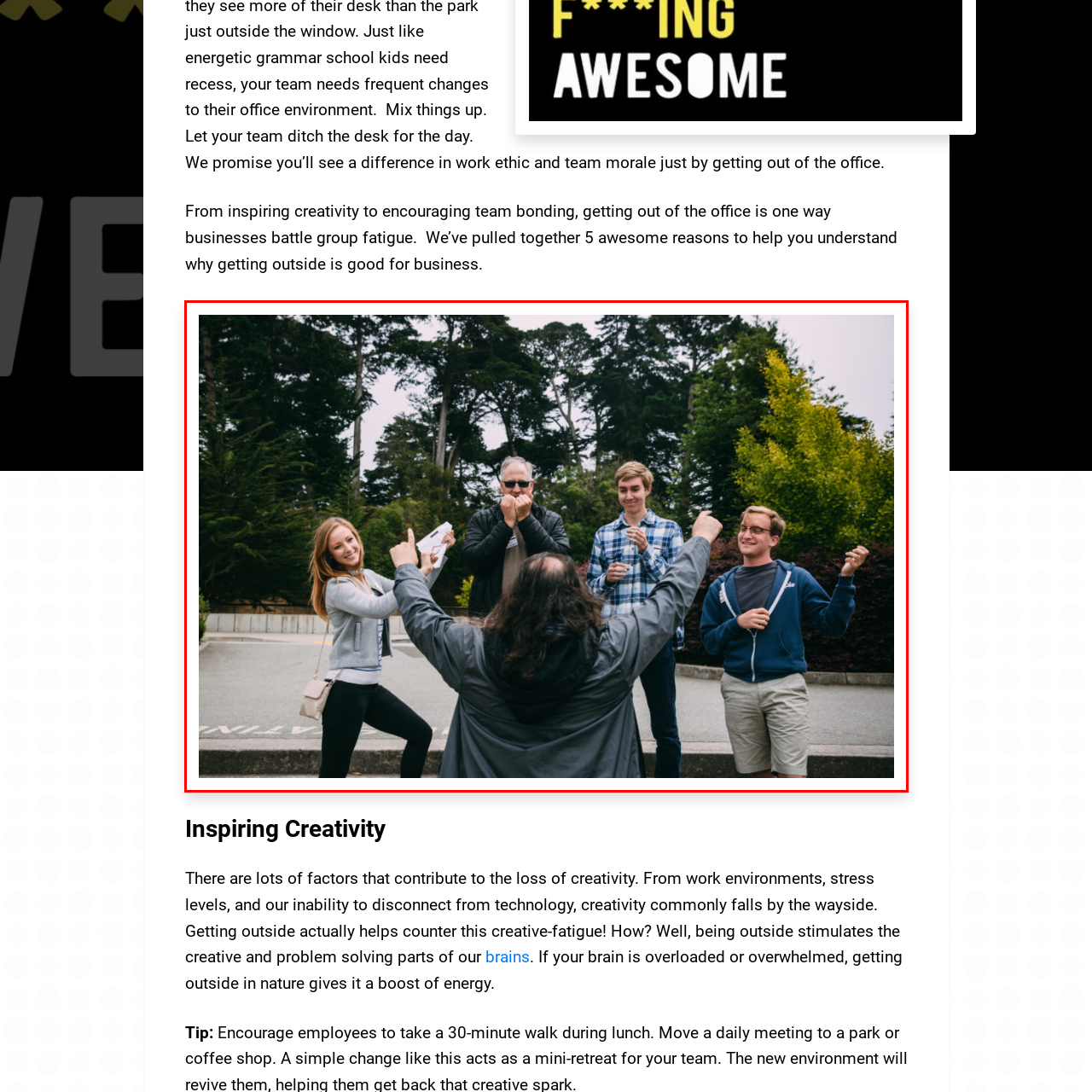Look at the area marked with a blue rectangle, What is the central figure doing? 
Provide your answer using a single word or phrase.

Expressing something animatedly